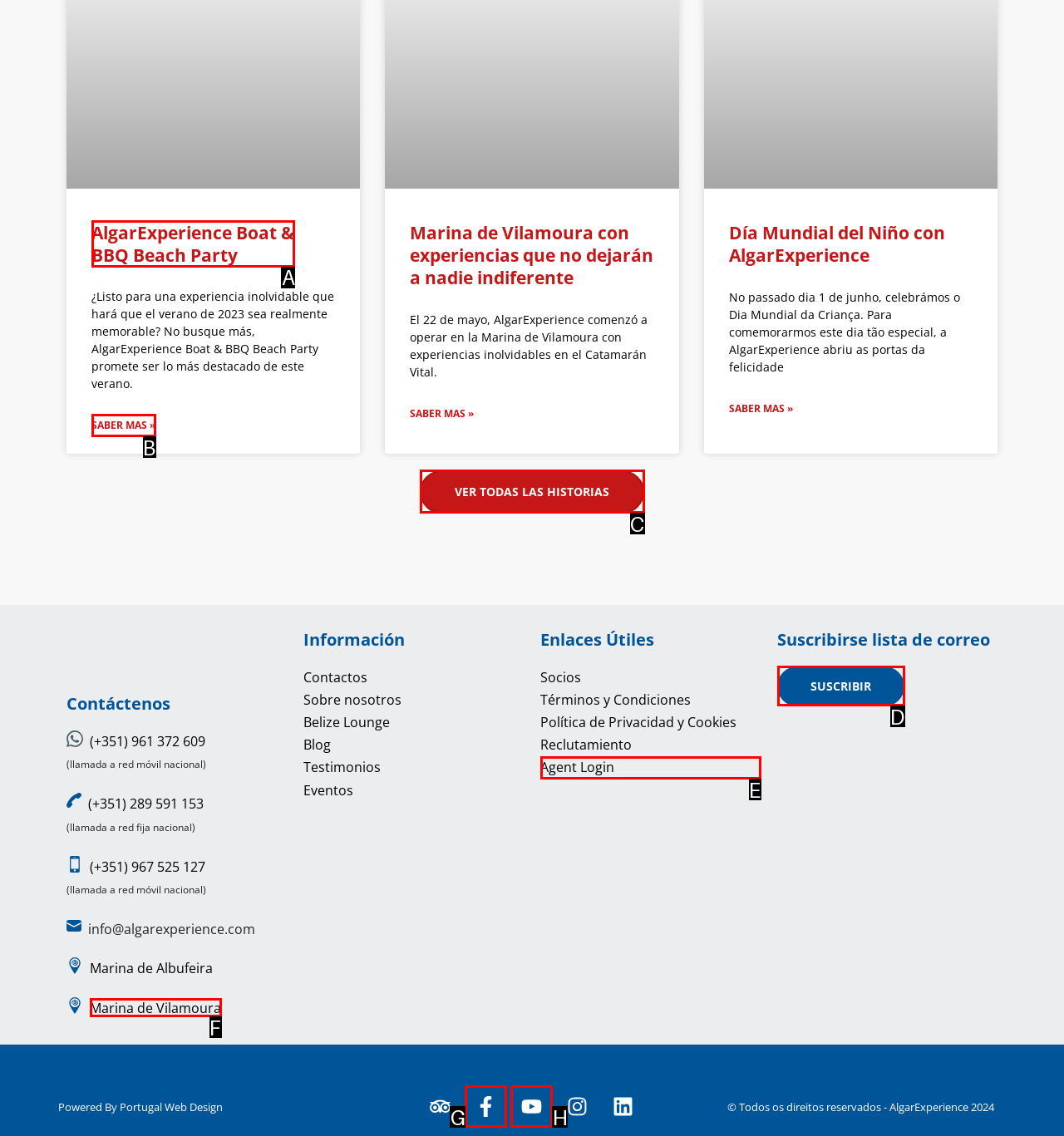Tell me which option I should click to complete the following task: Click on 'AlgarExperience Boat & BBQ Beach Party' Answer with the option's letter from the given choices directly.

A